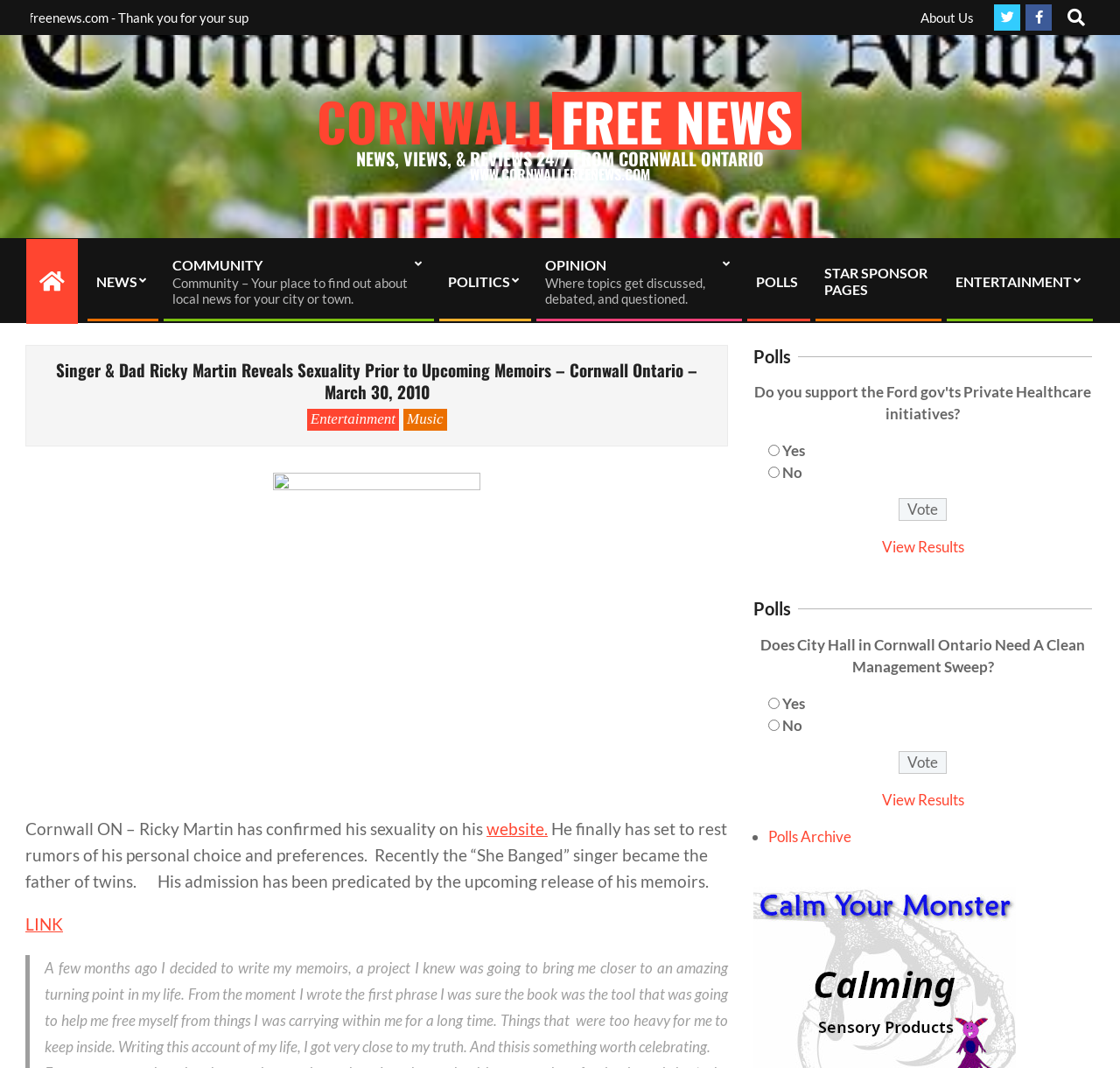Find the bounding box coordinates of the area to click in order to follow the instruction: "Read the news article".

[0.038, 0.336, 0.635, 0.377]